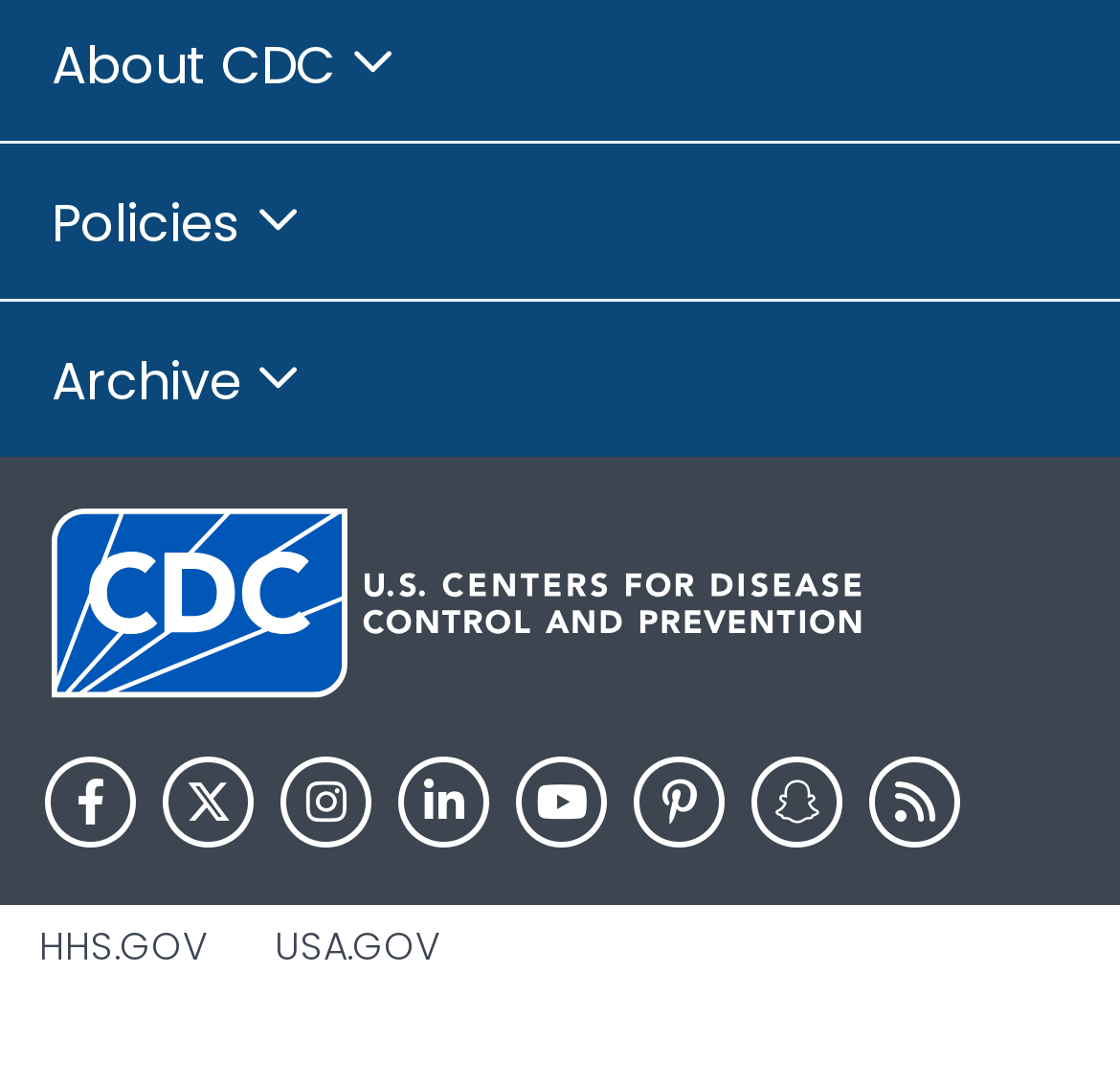Identify the bounding box coordinates for the UI element mentioned here: "aria-label="instagram icon"". Provide the coordinates as four float values between 0 and 1, i.e., [left, top, right, bottom].

[0.245, 0.69, 0.337, 0.785]